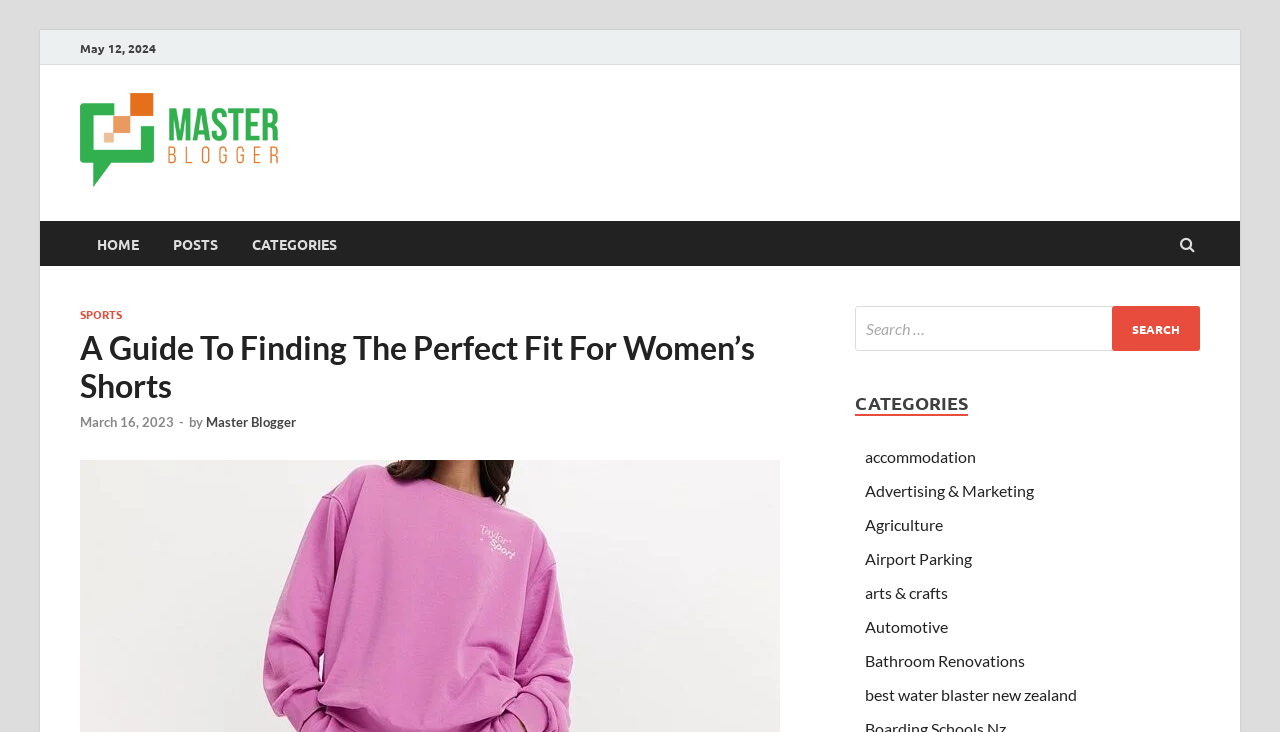Determine the bounding box coordinates of the clickable region to execute the instruction: "explore sports category". The coordinates should be four float numbers between 0 and 1, denoted as [left, top, right, bottom].

[0.062, 0.418, 0.095, 0.44]